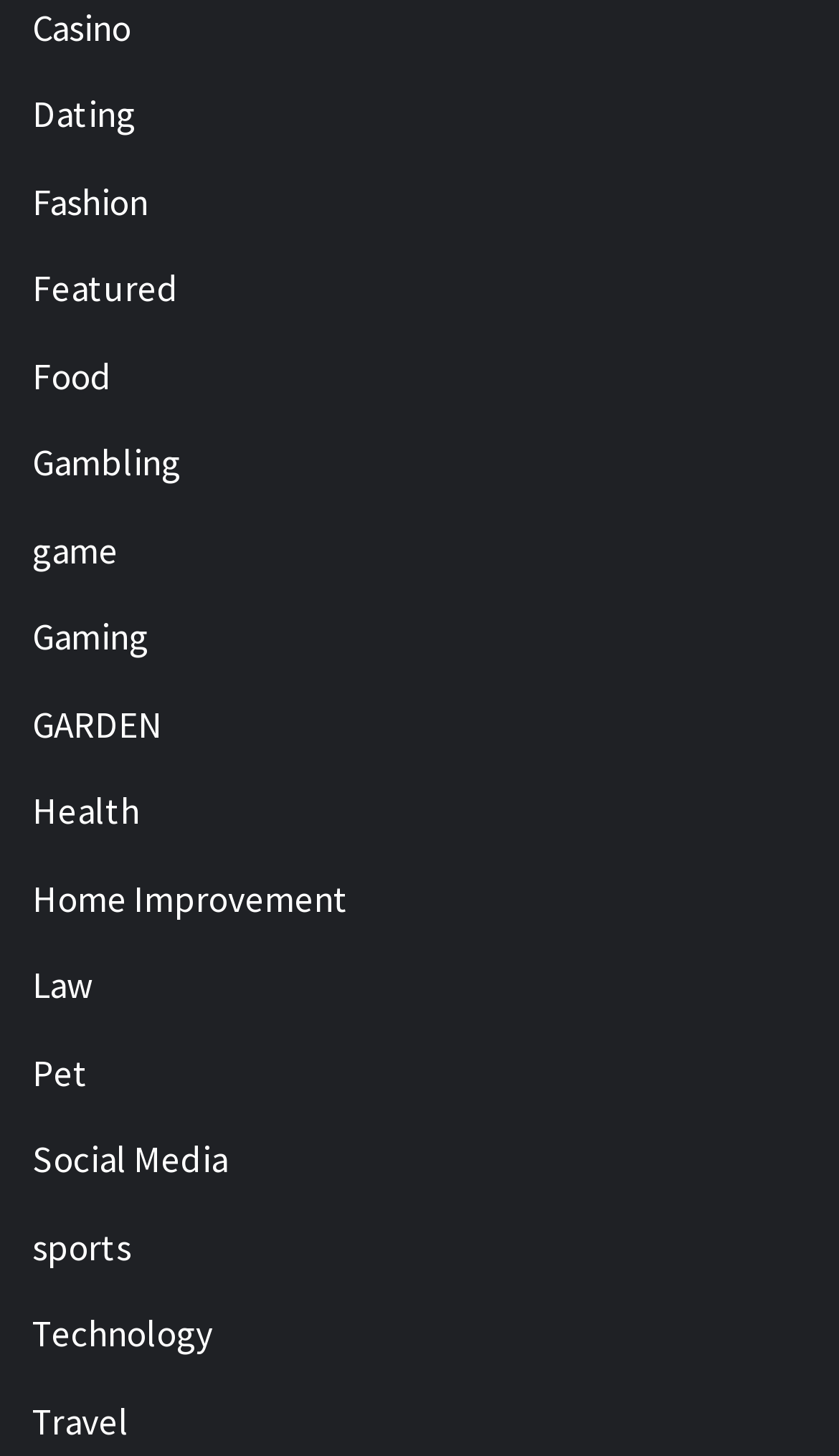Please provide a comprehensive response to the question based on the details in the image: What is the vertical position of the 'GARDEN' link?

By comparing the y1 and y2 coordinates of the 'GARDEN' link, I can see that it is located at [0.038, 0.481, 0.195, 0.513]. Since the y1 coordinate is around 0.481, which is roughly in the middle of the webpage, I can conclude that the 'GARDEN' link is located in the middle of the webpage vertically.